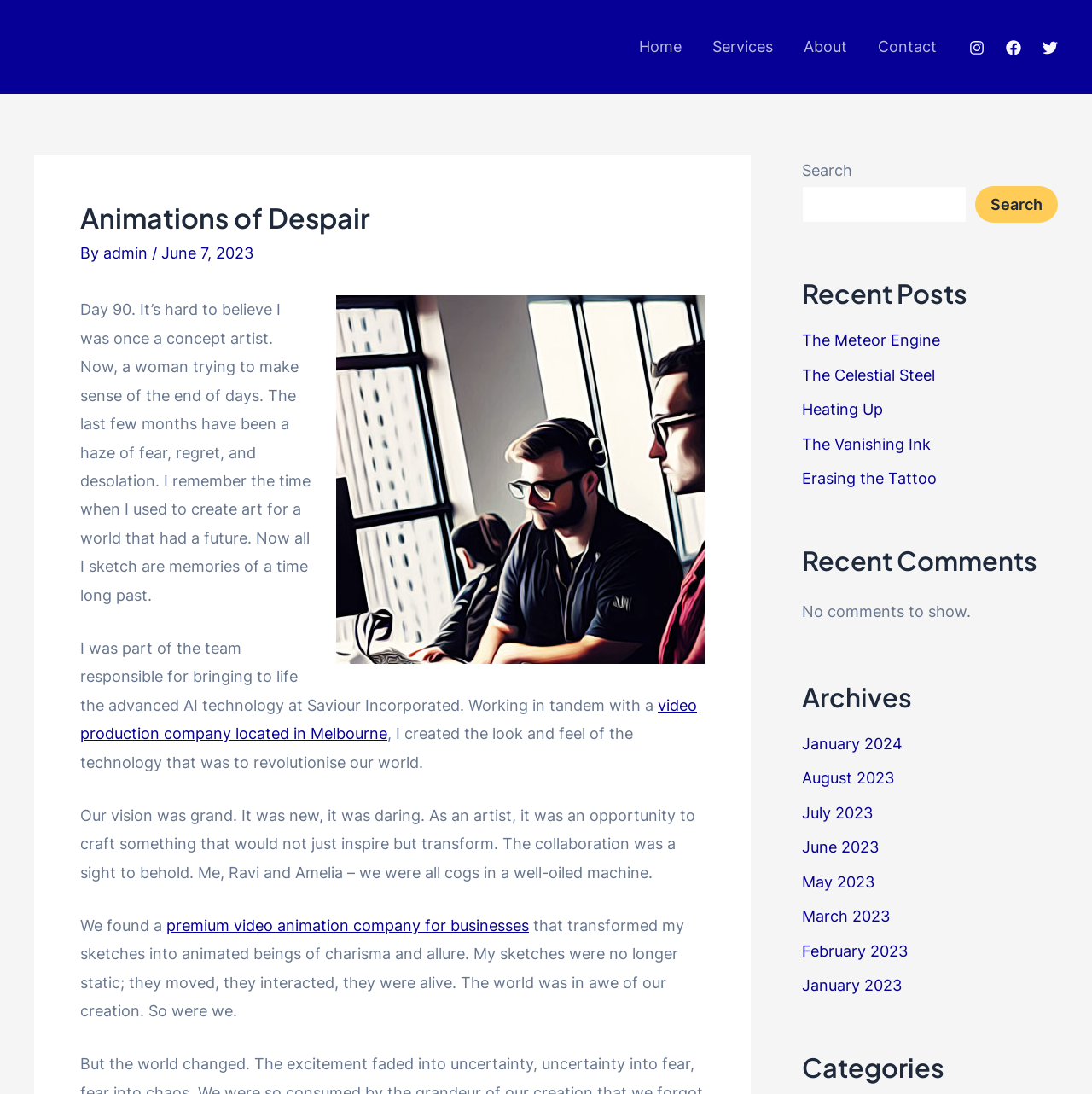What is the purpose of the search box?
Please provide a comprehensive answer based on the details in the screenshot.

The search box is located in the top-right section of the webpage, and it has a placeholder text 'Search'. This suggests that the search box is intended for users to search for specific content within the website.